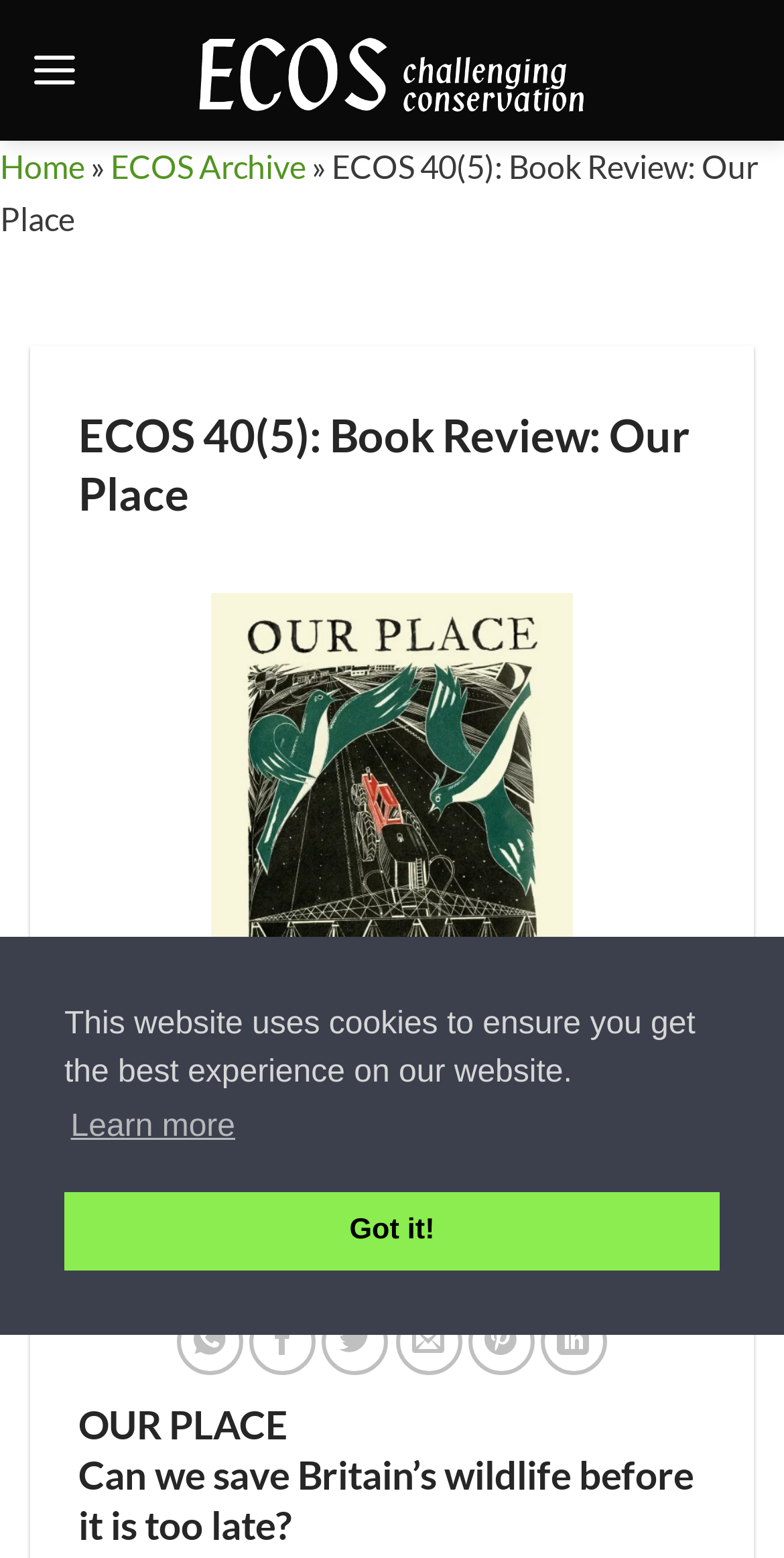Identify the bounding box coordinates of the region I need to click to complete this instruction: "view ECOS archive".

[0.141, 0.094, 0.39, 0.119]